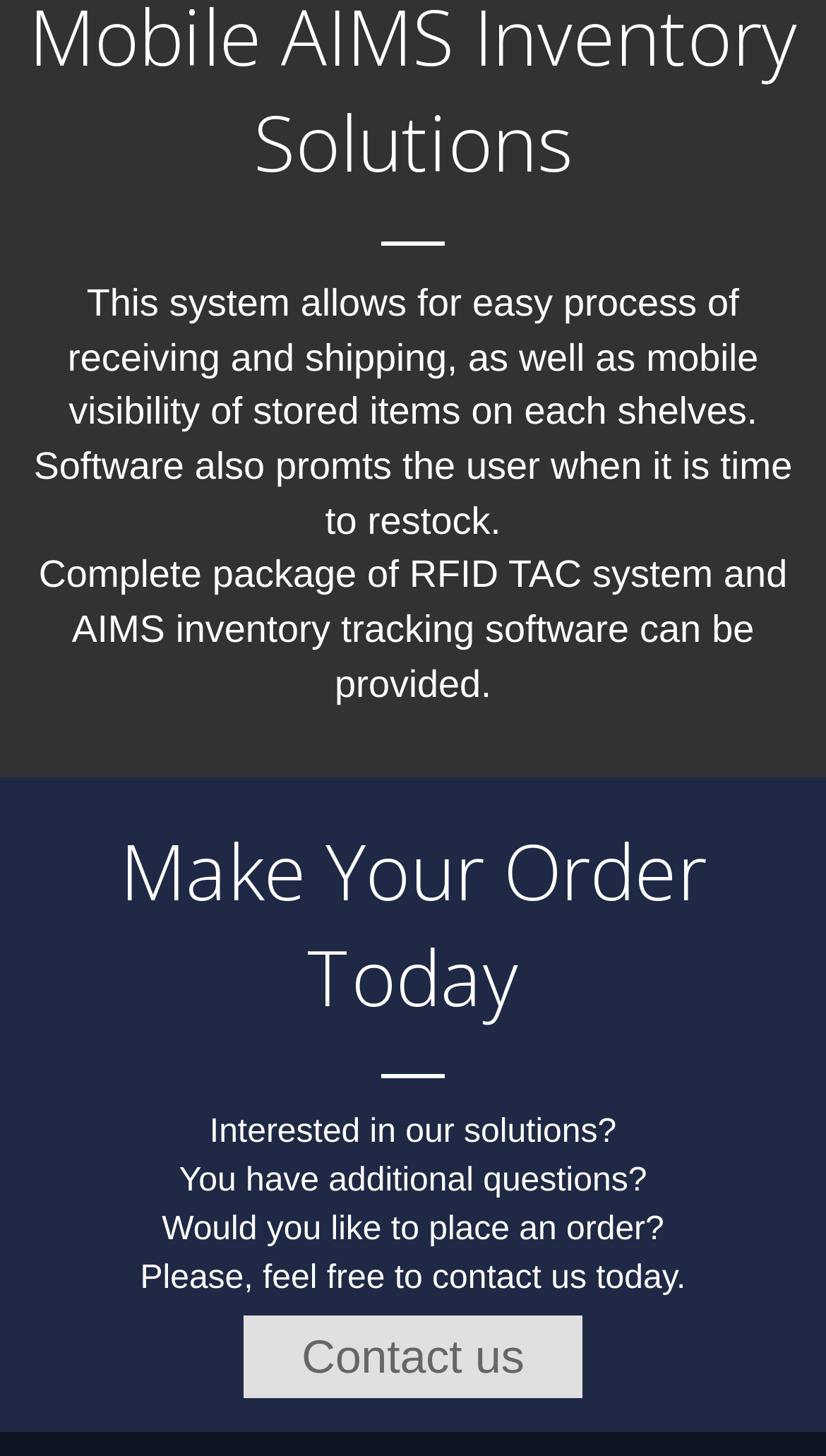Determine the bounding box coordinates of the UI element described below. Use the format (top-left x, top-left y, bottom-right x, bottom-right y) with floating point numbers between 0 and 1: Contact us

[0.296, 0.903, 0.704, 0.96]